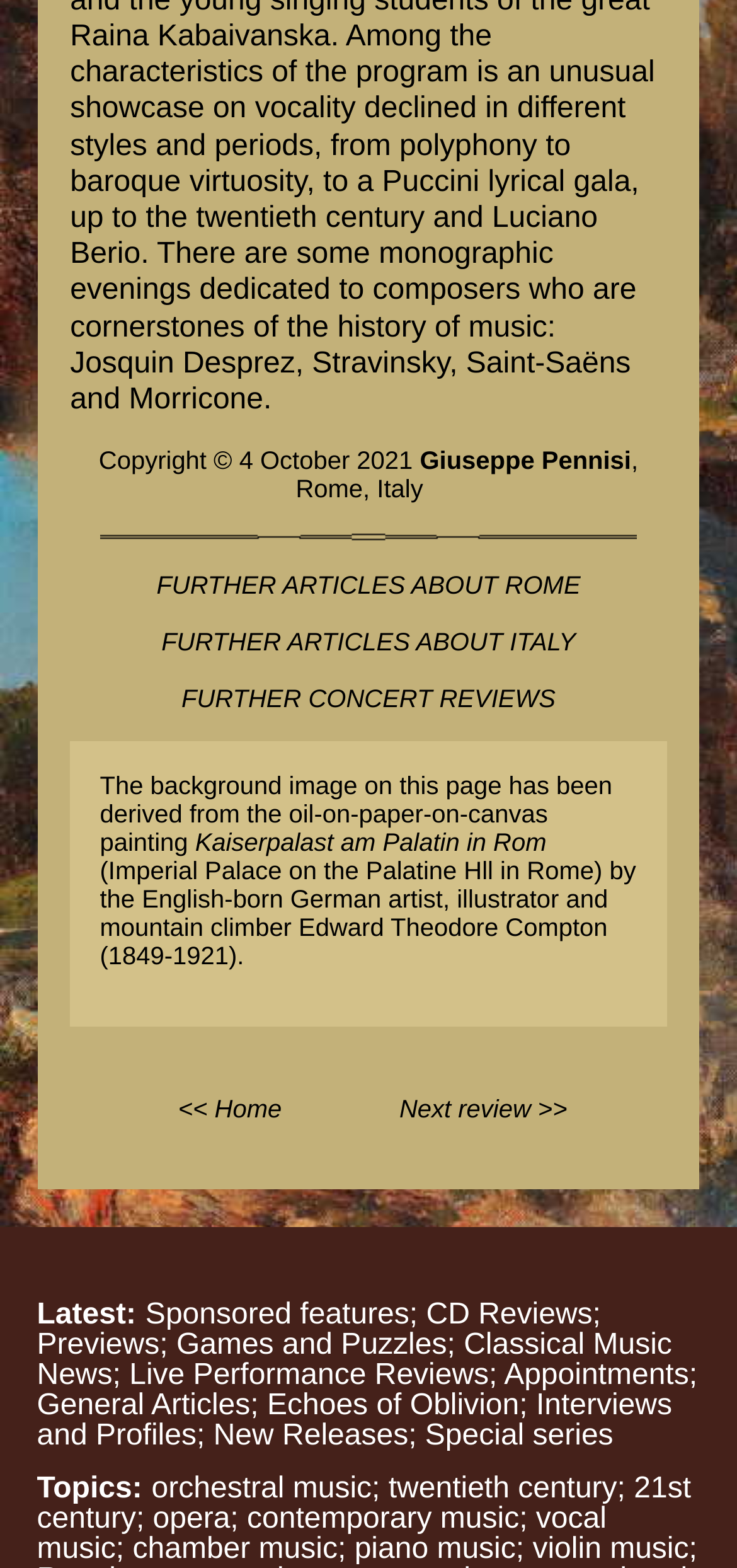Using a single word or phrase, answer the following question: 
What is the location of the author?

Rome, Italy